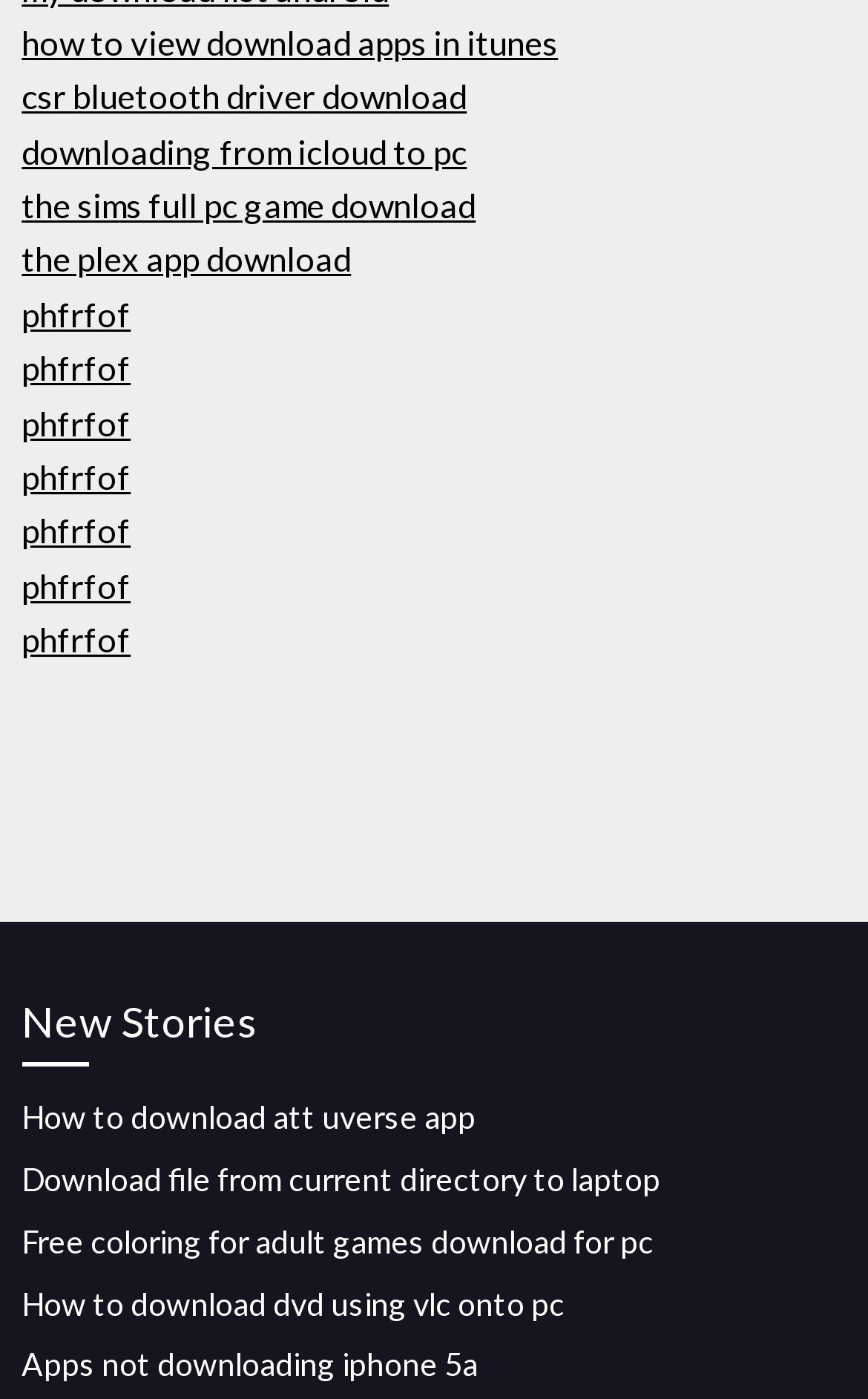Refer to the element description the plex app download and identify the corresponding bounding box in the screenshot. Format the coordinates as (top-left x, top-left y, bottom-right x, bottom-right y) with values in the range of 0 to 1.

[0.025, 0.171, 0.404, 0.2]